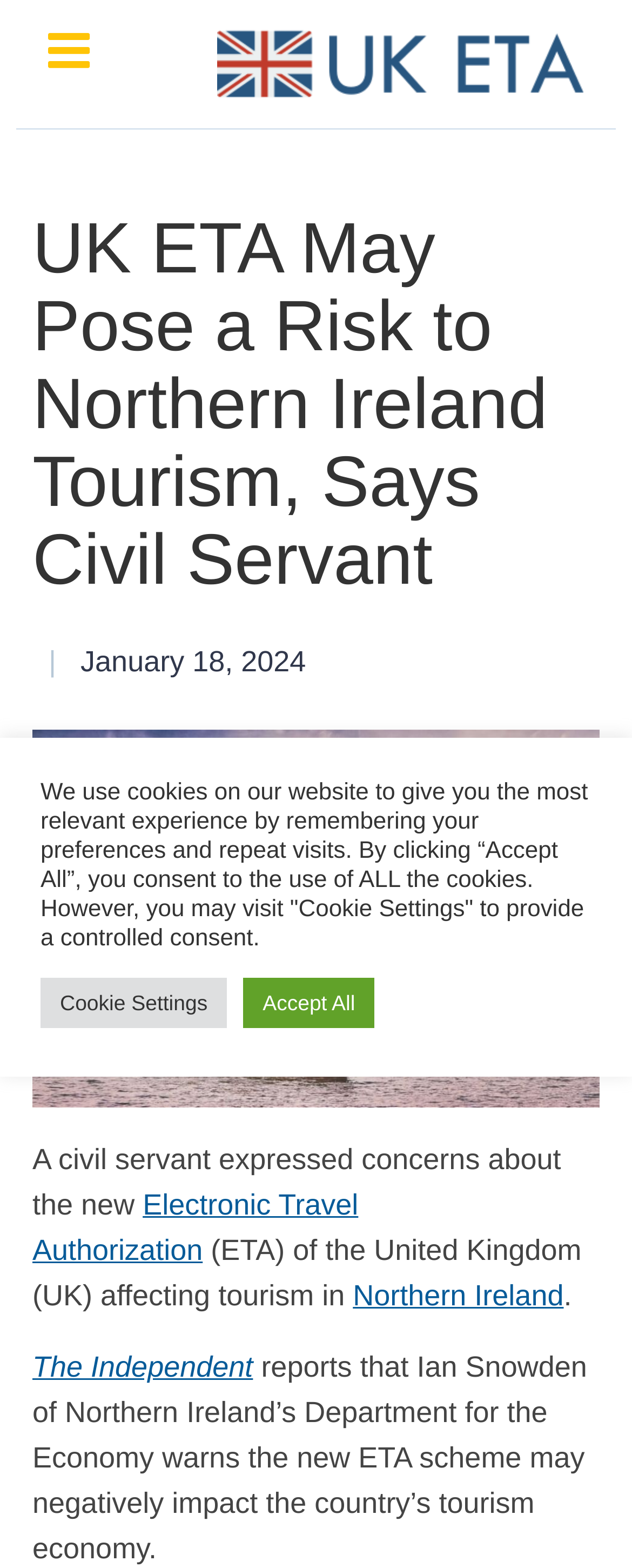Produce an elaborate caption capturing the essence of the webpage.

The webpage appears to be a news article about the potential impact of the UK's new ETA scheme on tourism in Northern Ireland. At the top of the page, there is a button and a link with the text "ETA for the United Kingdom" on the right side, and a series of links to different sections of the website, including "Destinations", "Eligibility", "FAQ", "Requirements", "Help", "News", "Contact Us", and "English", on the left side. Below these links, there are additional language options.

The main content of the page is divided into two sections. The top section features a header with the title "UK ETA May Pose a Risk to Northern Ireland Tourism, Says Civil Servant" and a date "January 18, 2024". Below the title, there is a figure with an image, and then a block of text that discusses the concerns of a civil servant about the impact of the ETA scheme on tourism in Northern Ireland. The text includes links to "Electronic Travel Authorization" and "Northern Ireland".

At the bottom of the page, there is a notice about the use of cookies on the website, with two buttons to either "Accept All" or visit "Cookie Settings" to provide controlled consent.